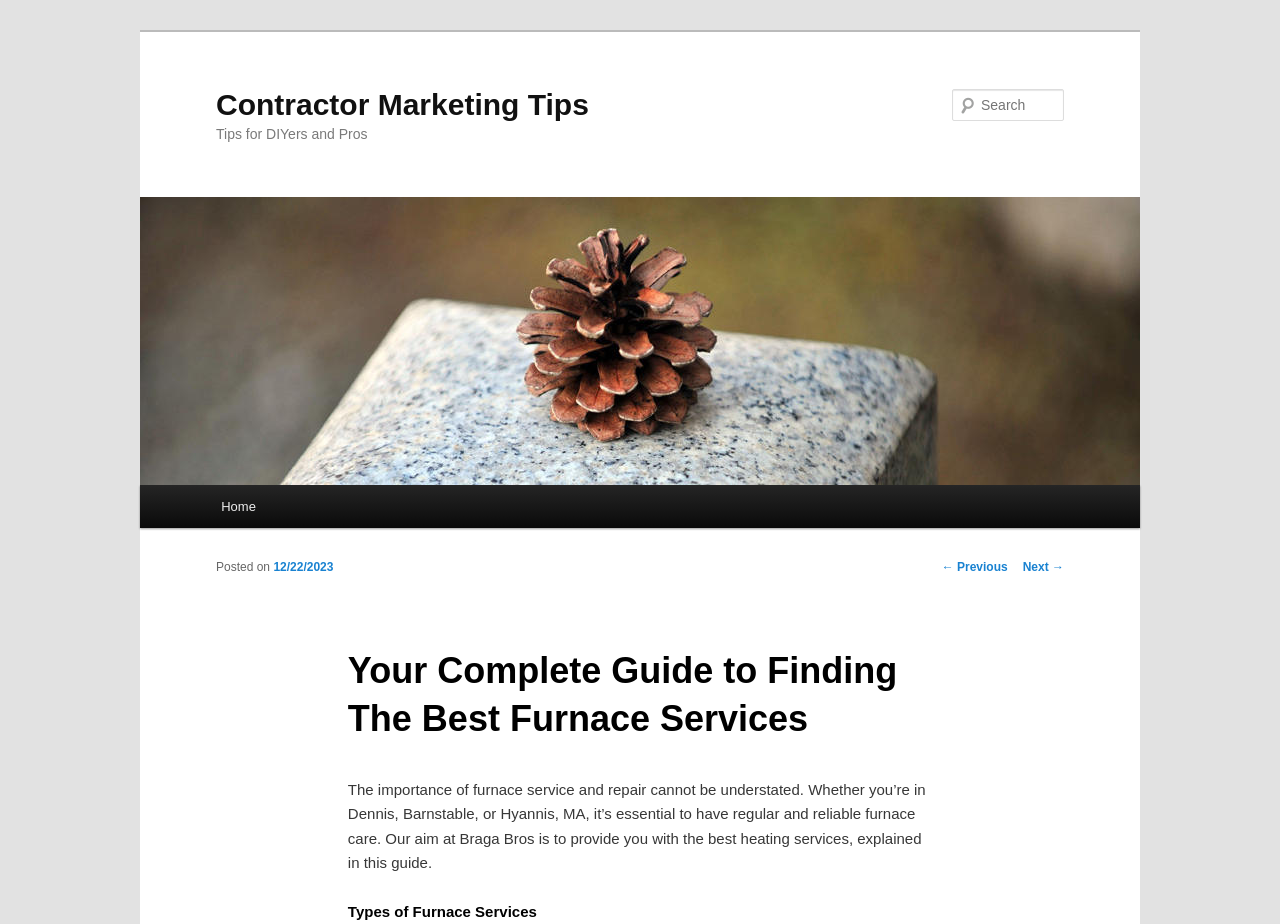Create a detailed description of the webpage's content and layout.

This webpage is a guide to finding the best furnace services, specifically targeting contractors and DIYers. At the top, there is a link to skip to the primary content. Below that, there are two headings: "Contractor Marketing Tips" and "Tips for DIYers and Pros". The "Contractor Marketing Tips" heading has a corresponding link and image below it, which takes up a significant portion of the page.

On the top right, there is a search bar with a "Search" label and a textbox. Below the search bar, there is a main menu with a "Home" link. On the bottom left, there is a post navigation section with "Previous" and "Next" links.

The main content of the page is headed by "Your Complete Guide to Finding The Best Furnace Services" and has a posted date of "12/22/2023". The guide starts with a paragraph explaining the importance of furnace service and repair, specifically targeting areas in Massachusetts.